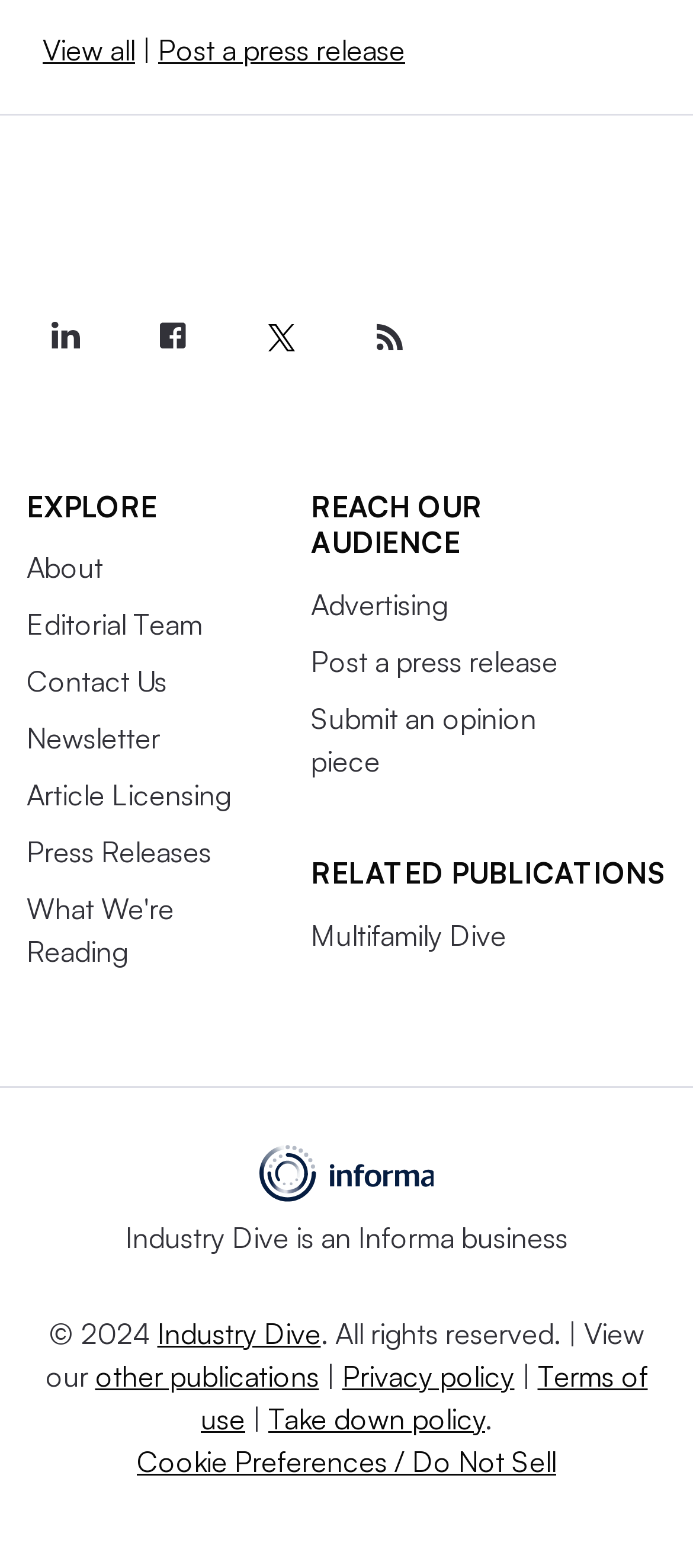Please determine the bounding box coordinates of the element to click in order to execute the following instruction: "Visit Industry Dive LinkedIn". The coordinates should be four float numbers between 0 and 1, specified as [left, top, right, bottom].

[0.038, 0.191, 0.146, 0.239]